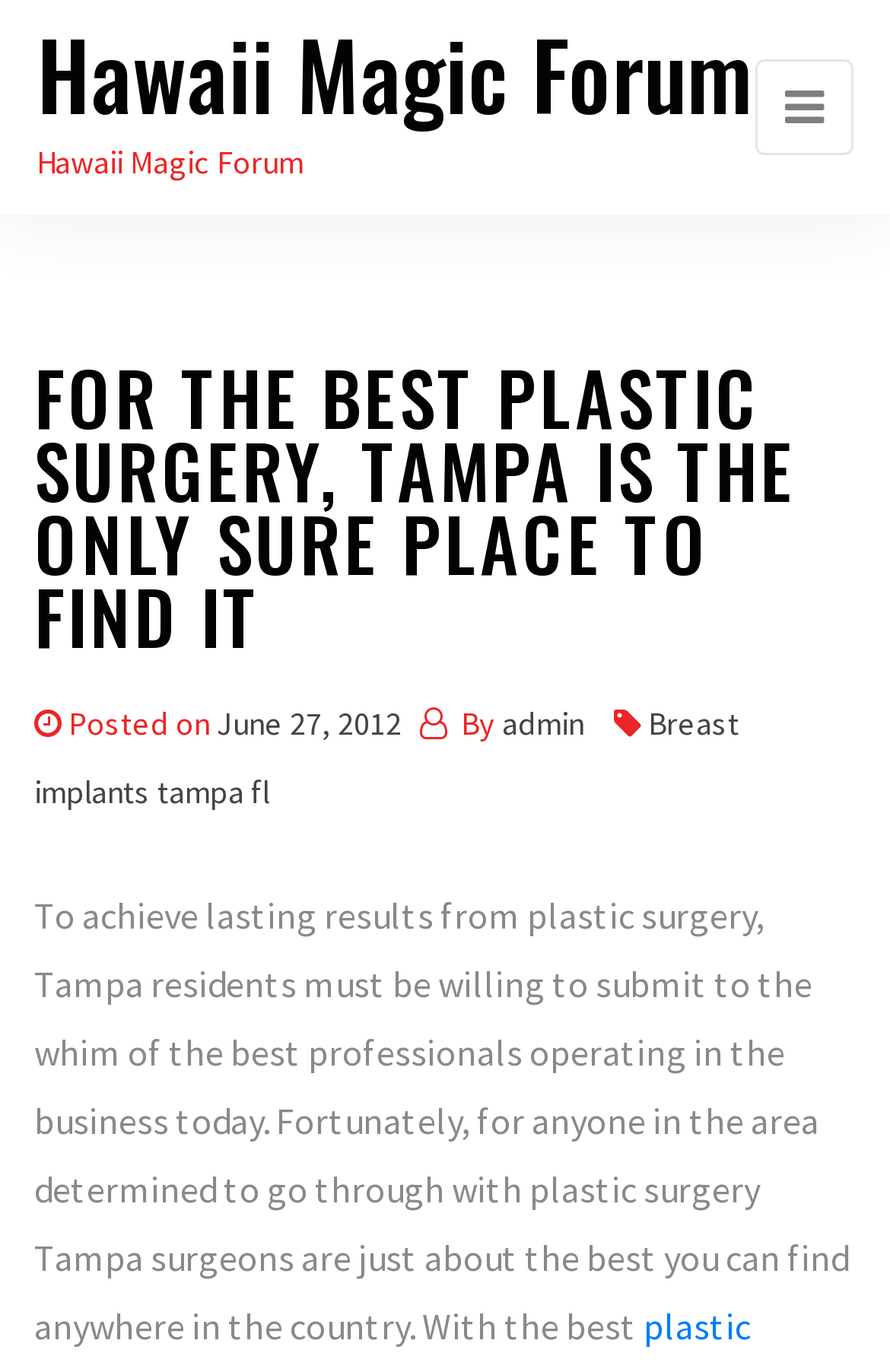Illustrate the webpage's structure and main components comprehensively.

The webpage appears to be a blog post or article discussing plastic surgery in Tampa. At the top of the page, there is a heading that reads "Hawaii Magic Forum" and a link with the same text. Below this, there is a button labeled "Toggle navigation" on the right side of the page.

The main content of the page is divided into two sections. The first section is a header area that contains a heading with the title "FOR THE BEST PLASTIC SURGERY, TAMPA IS THE ONLY SURE PLACE TO FIND IT". Below this, there is a table layout that displays some metadata about the post, including the date "June 27, 2012" and the author "admin". There is also a link to a related topic, "Breast implants tampa fl", located on the right side of this section.

The second section is a block of text that discusses the importance of finding the best professionals for plastic surgery in Tampa. The text explains that Tampa residents must be willing to submit to the expertise of the best professionals in the business to achieve lasting results. It also mentions that Tampa surgeons are among the best in the country. This text block takes up most of the page's content area.